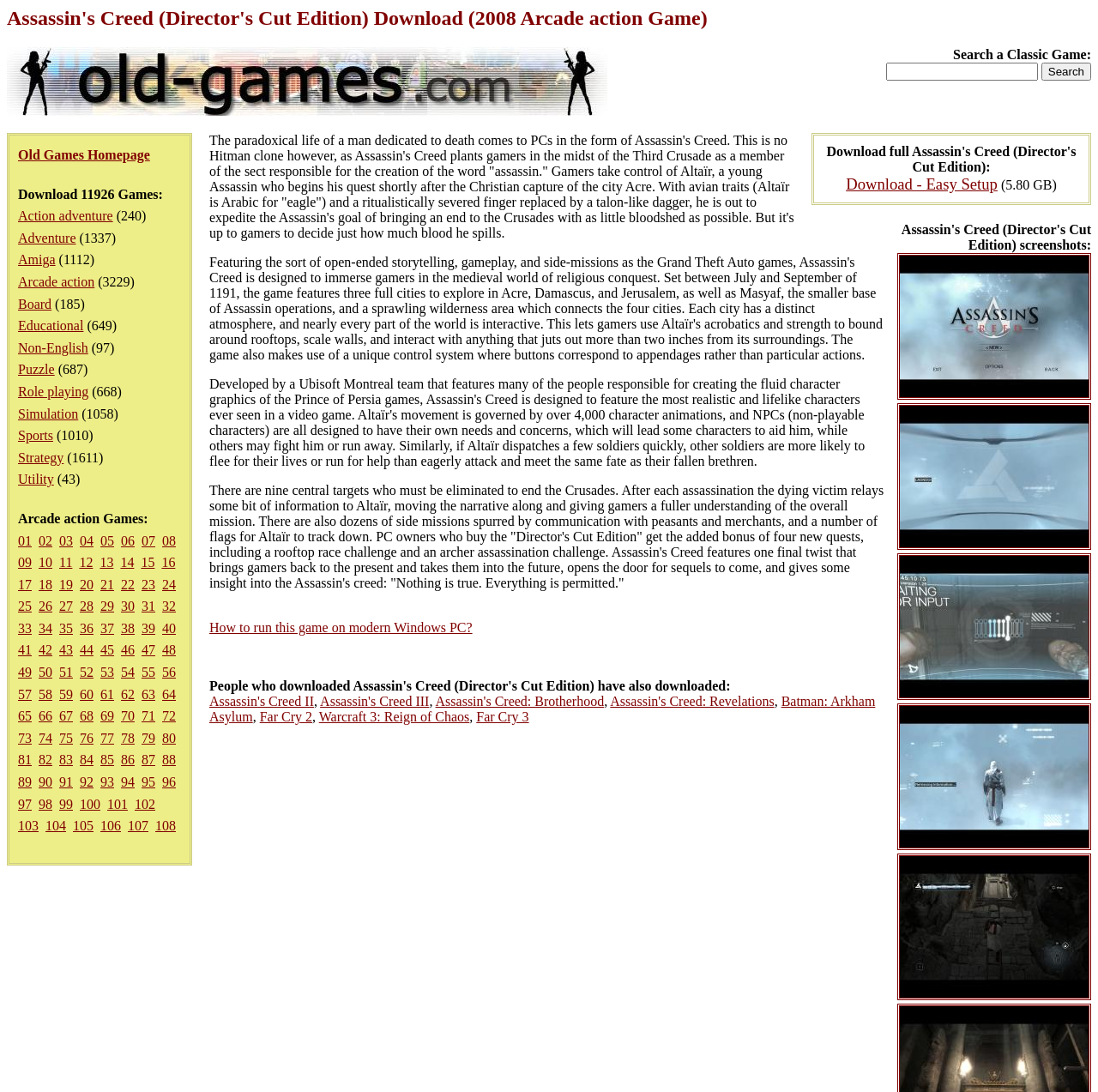Could you locate the bounding box coordinates for the section that should be clicked to accomplish this task: "Click on Old Games Homepage".

[0.016, 0.135, 0.137, 0.148]